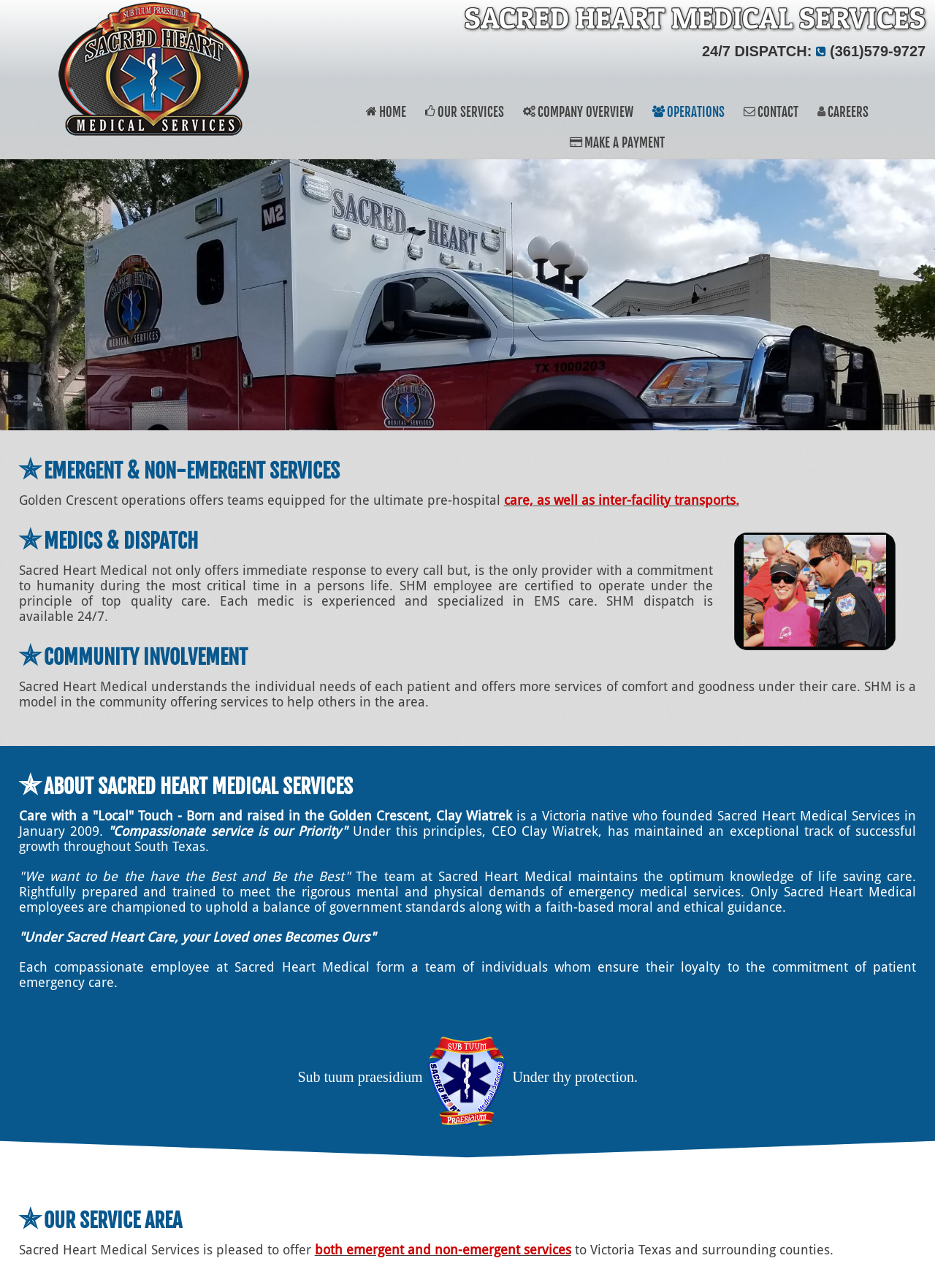Find the bounding box coordinates for the UI element whose description is: "Terms and Conditions". The coordinates should be four float numbers between 0 and 1, in the format [left, top, right, bottom].

None